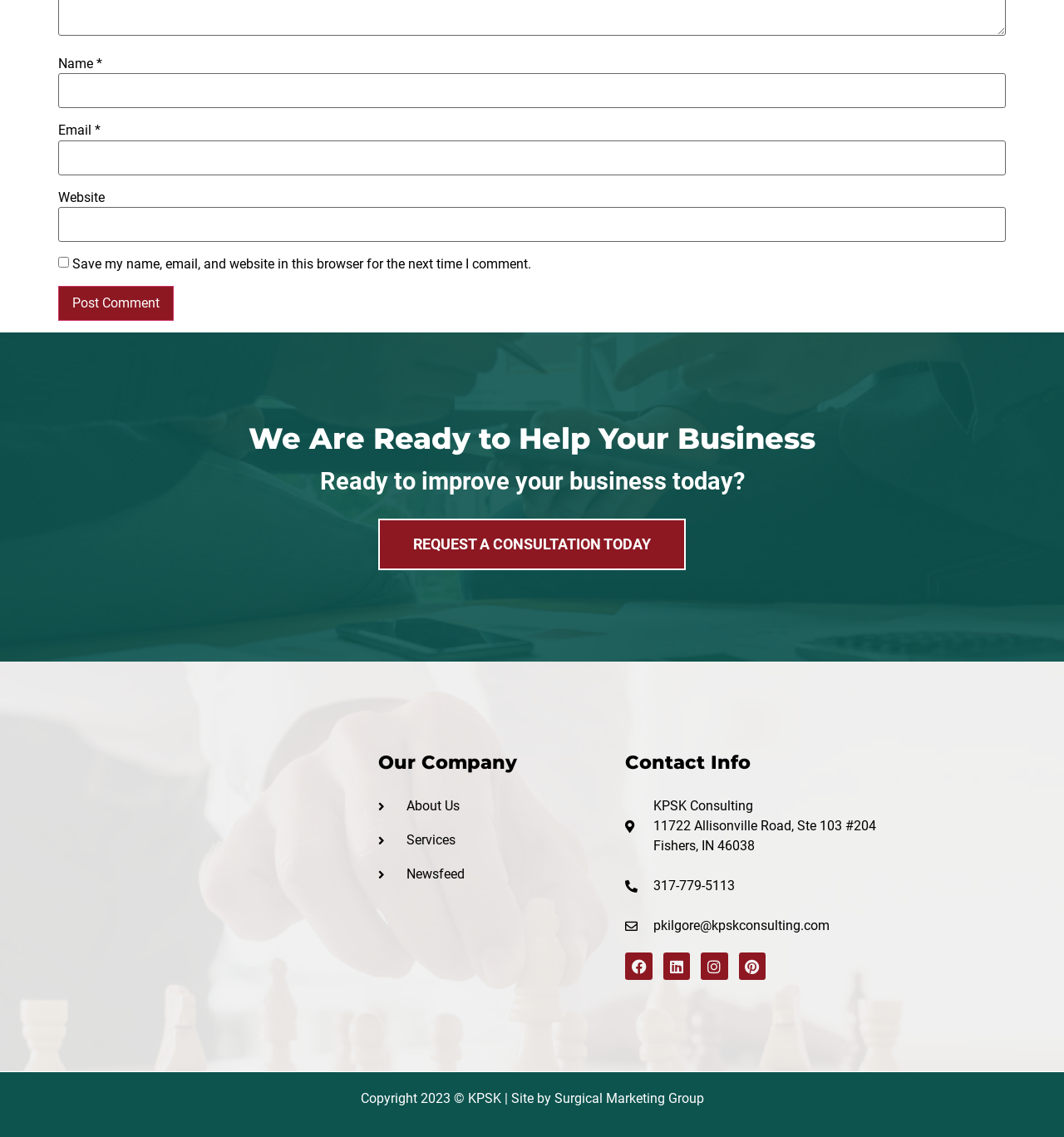Observe the image and answer the following question in detail: How many social media links are there?

There are four social media links at the bottom of the webpage, which are Facebook, Linkedin, Instagram, and Pinterest, each represented by an icon and a link element.